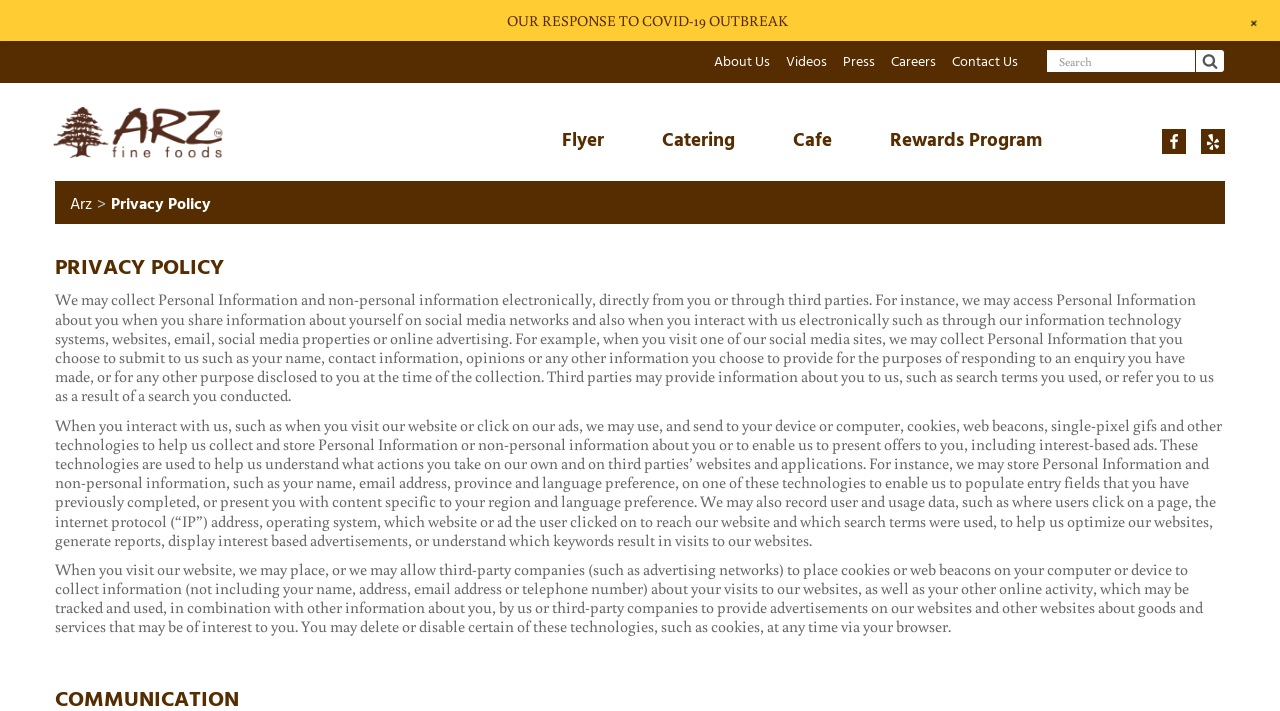Please find the bounding box coordinates for the clickable element needed to perform this instruction: "Click About Us".

[0.552, 0.068, 0.608, 0.107]